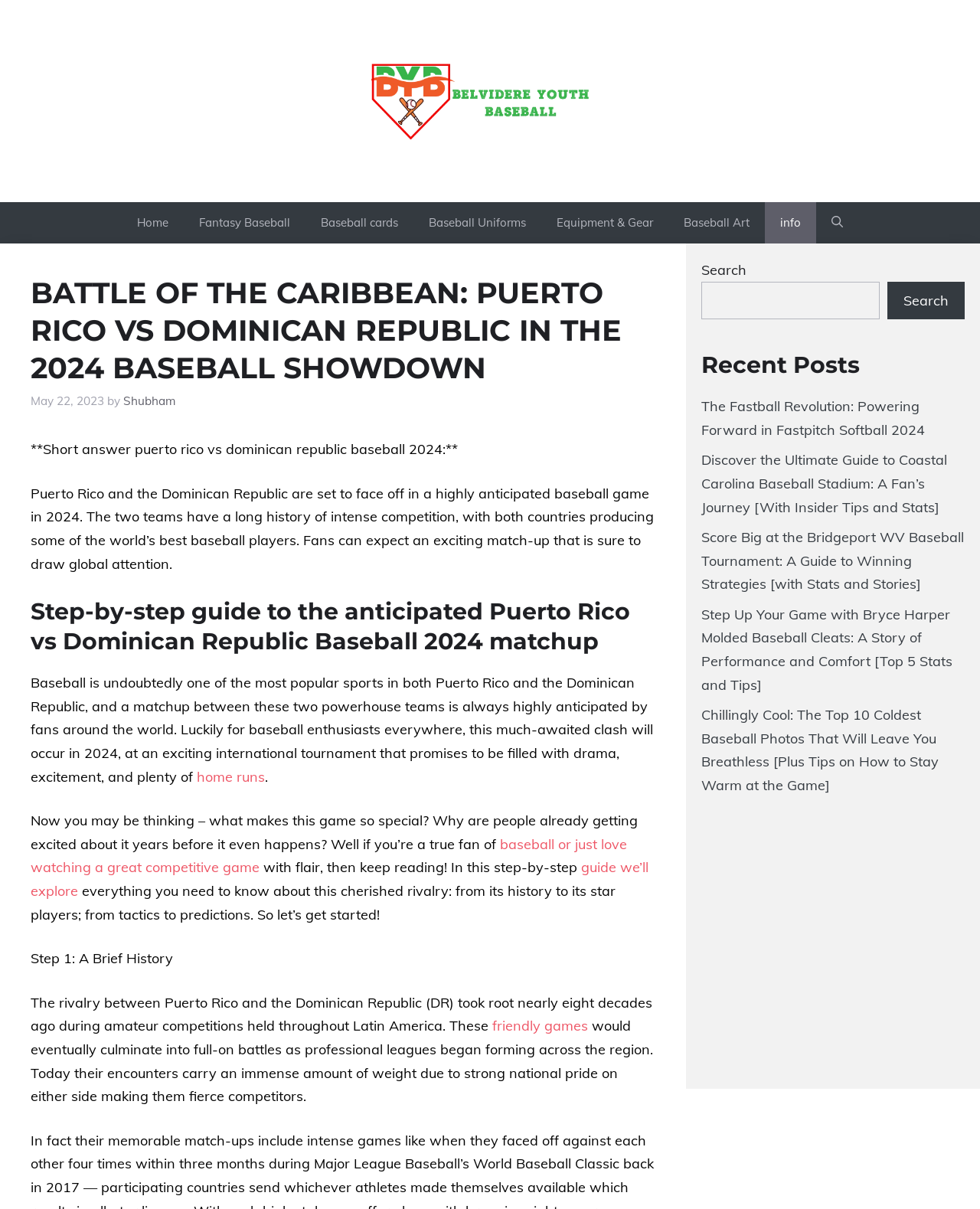Bounding box coordinates are specified in the format (top-left x, top-left y, bottom-right x, bottom-right y). All values are floating point numbers bounded between 0 and 1. Please provide the bounding box coordinate of the region this sentence describes: guide we’ll explore

[0.031, 0.71, 0.662, 0.744]